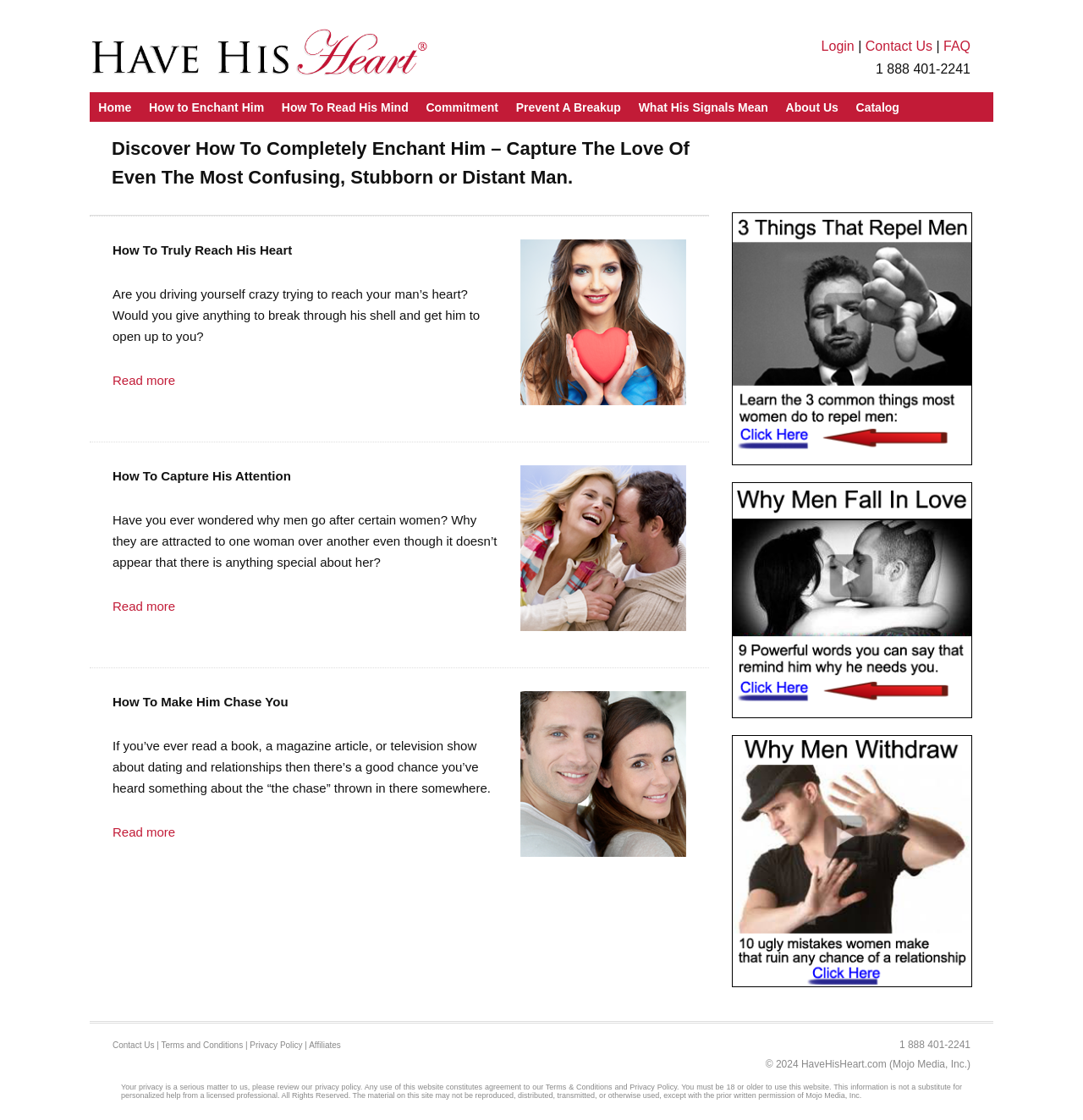How many links are there in the main navigation menu?
Please provide a detailed and comprehensive answer to the question.

I counted the links in the main navigation menu by looking at the link elements with y-coordinates between 0.082 and 0.109. There are 7 links: 'Home', 'How to Enchant Him', 'How To Read His Mind', 'Commitment', 'Prevent A Breakup', 'What His Signals Mean', and 'About Us'.